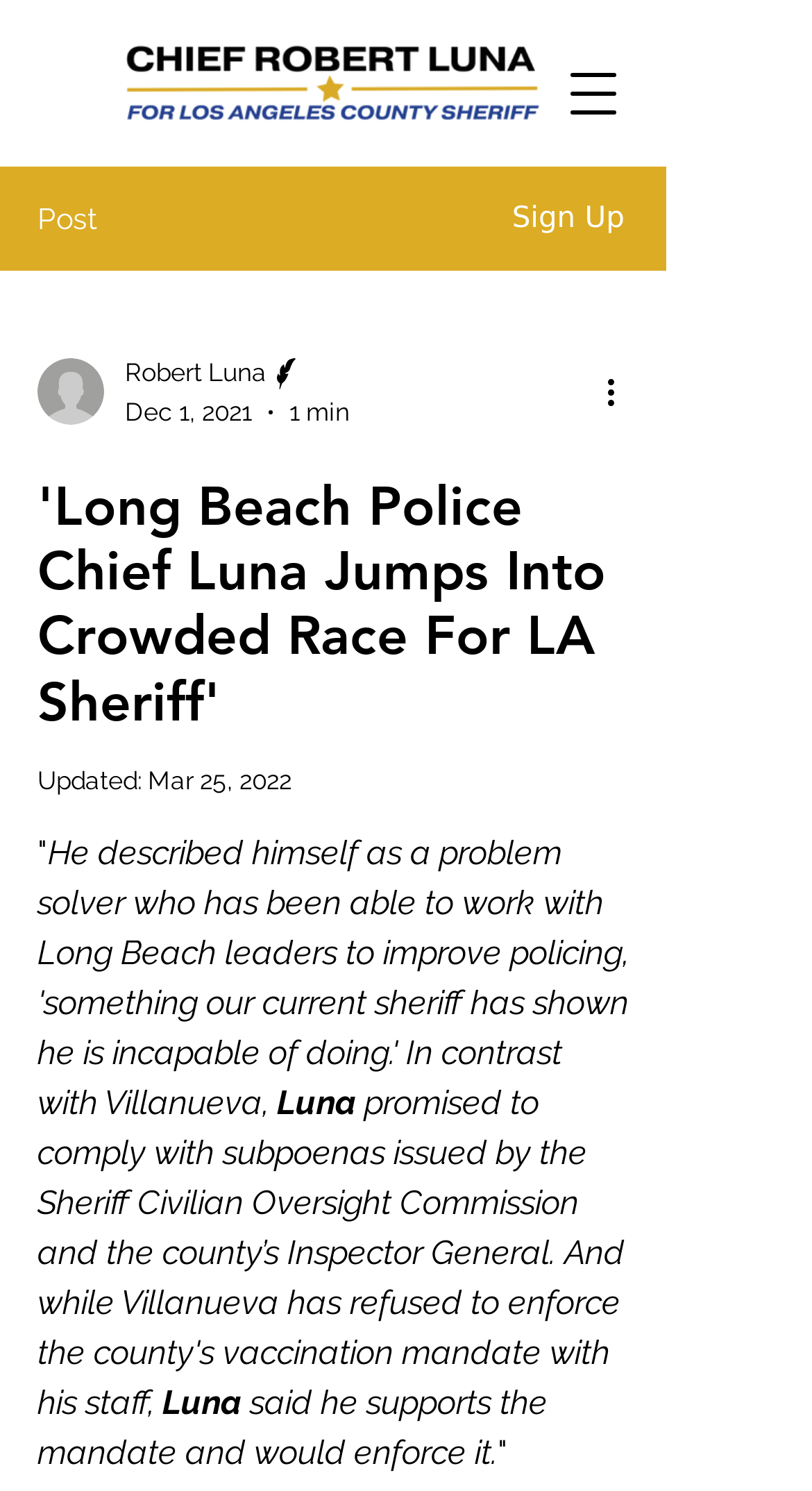Extract the bounding box coordinates of the UI element described by: "aria-label="More actions"". The coordinates should include four float numbers ranging from 0 to 1, e.g., [left, top, right, bottom].

[0.738, 0.246, 0.8, 0.279]